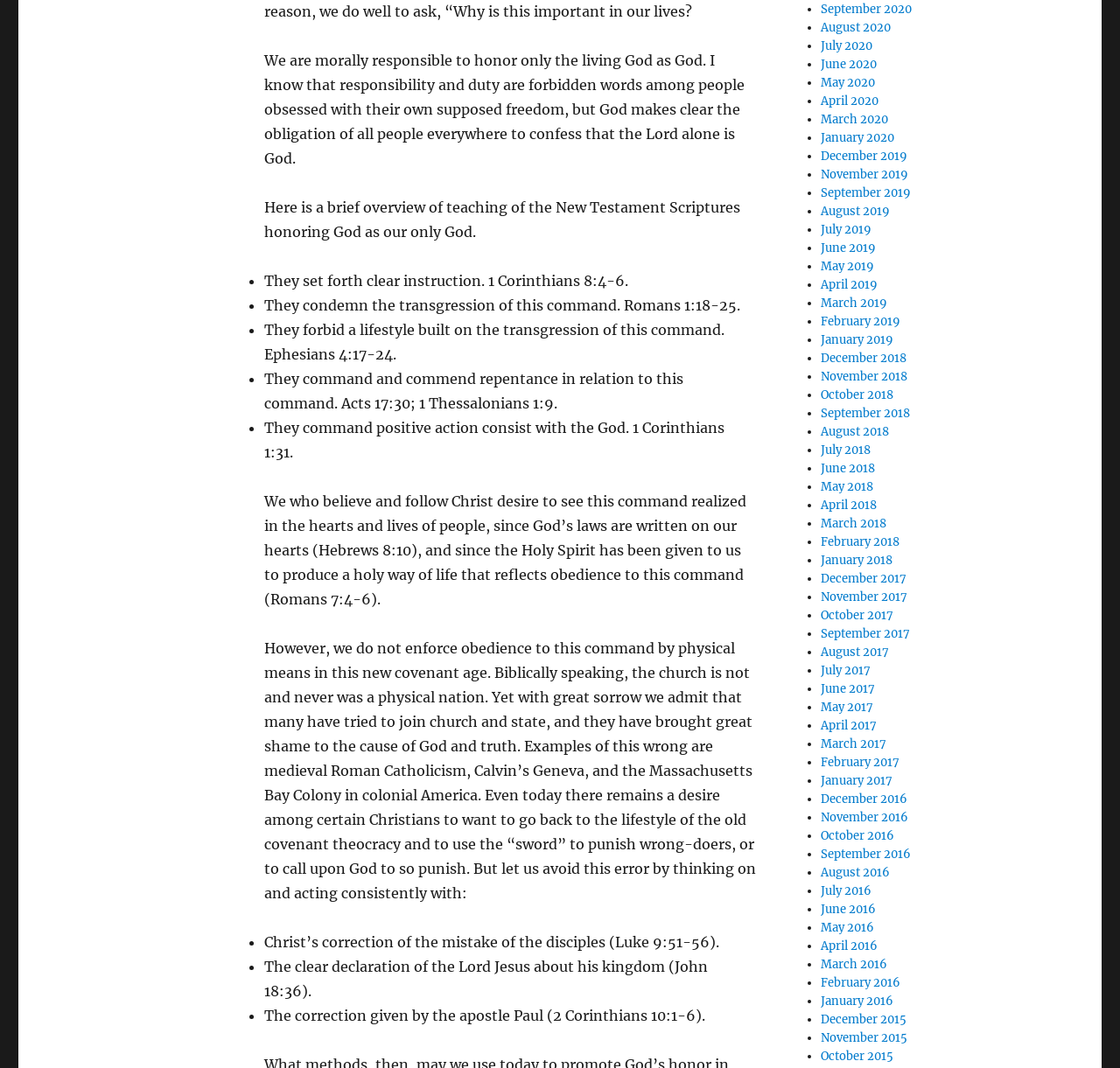Locate the bounding box coordinates of the clickable area needed to fulfill the instruction: "Click on January 2020".

[0.733, 0.122, 0.798, 0.136]